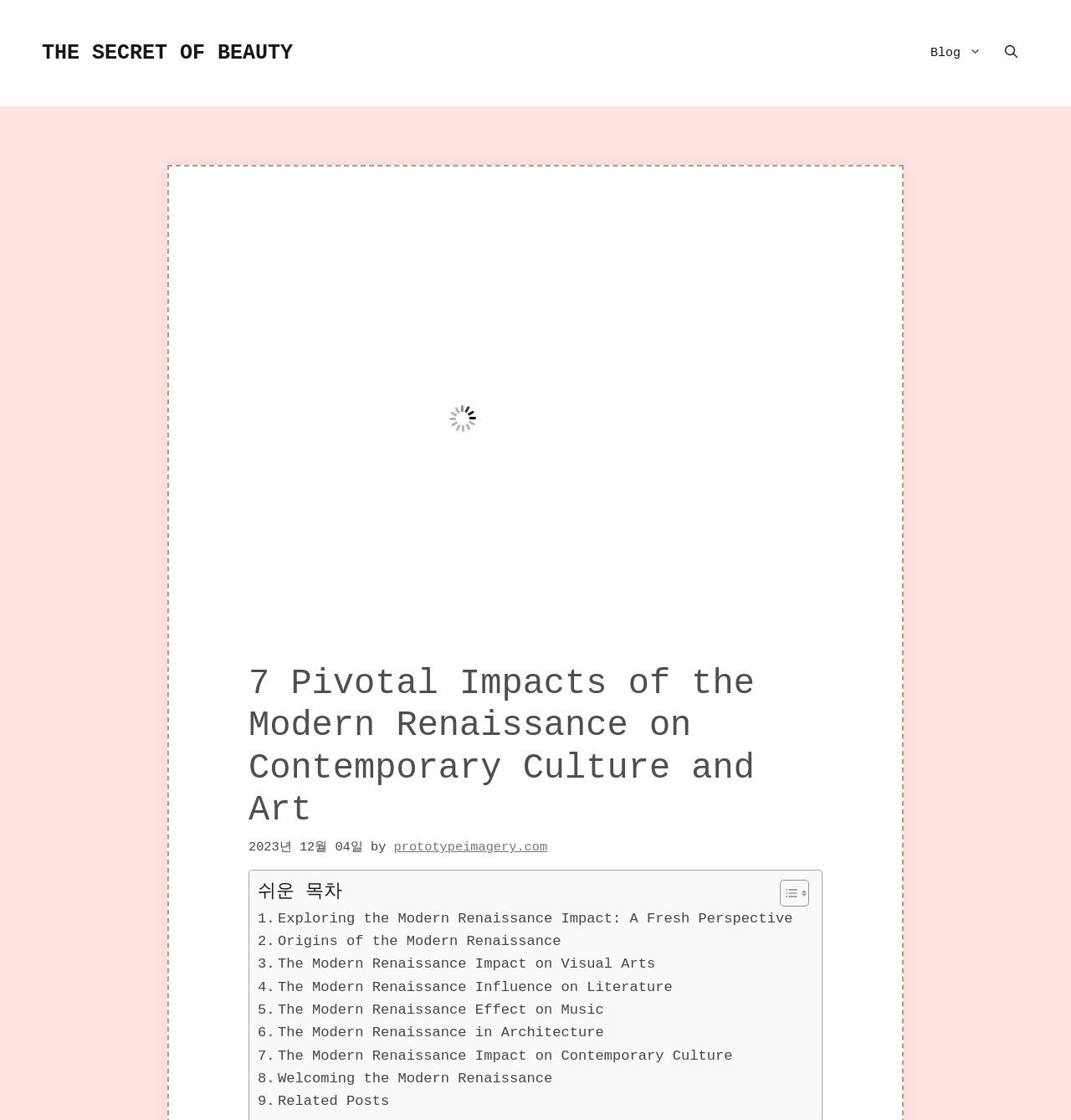What is the name of the blog?
Carefully analyze the image and provide a detailed answer to the question.

I found the answer by looking at the link element with the text 'by' and then finding the adjacent link element with the text 'prototypeimagery.com', which is likely the name of the blog.